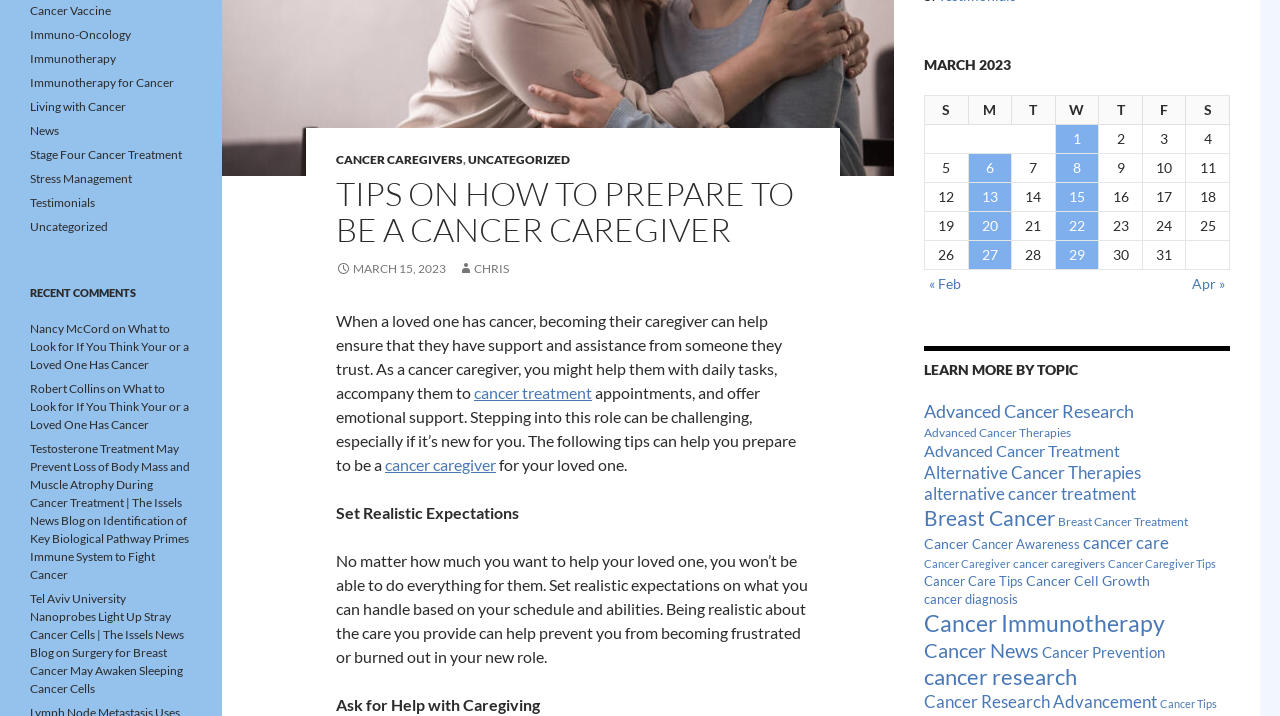Please determine the bounding box coordinates for the UI element described here. Use the format (top-left x, top-left y, bottom-right x, bottom-right y) with values bounded between 0 and 1: Stage Four Cancer Treatment

[0.023, 0.205, 0.142, 0.226]